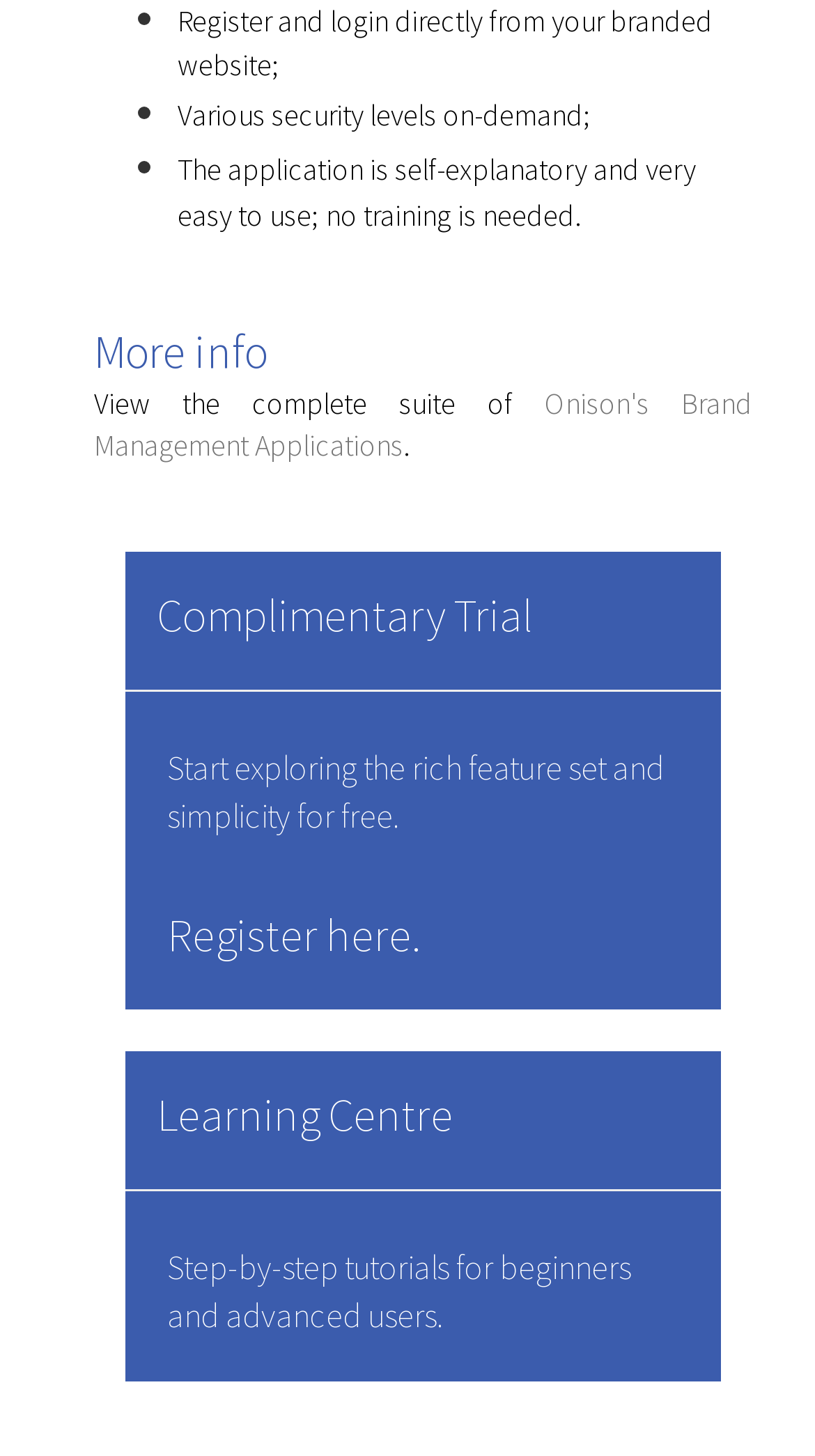Reply to the question with a brief word or phrase: What is the purpose of the 'Register here' link?

Registration